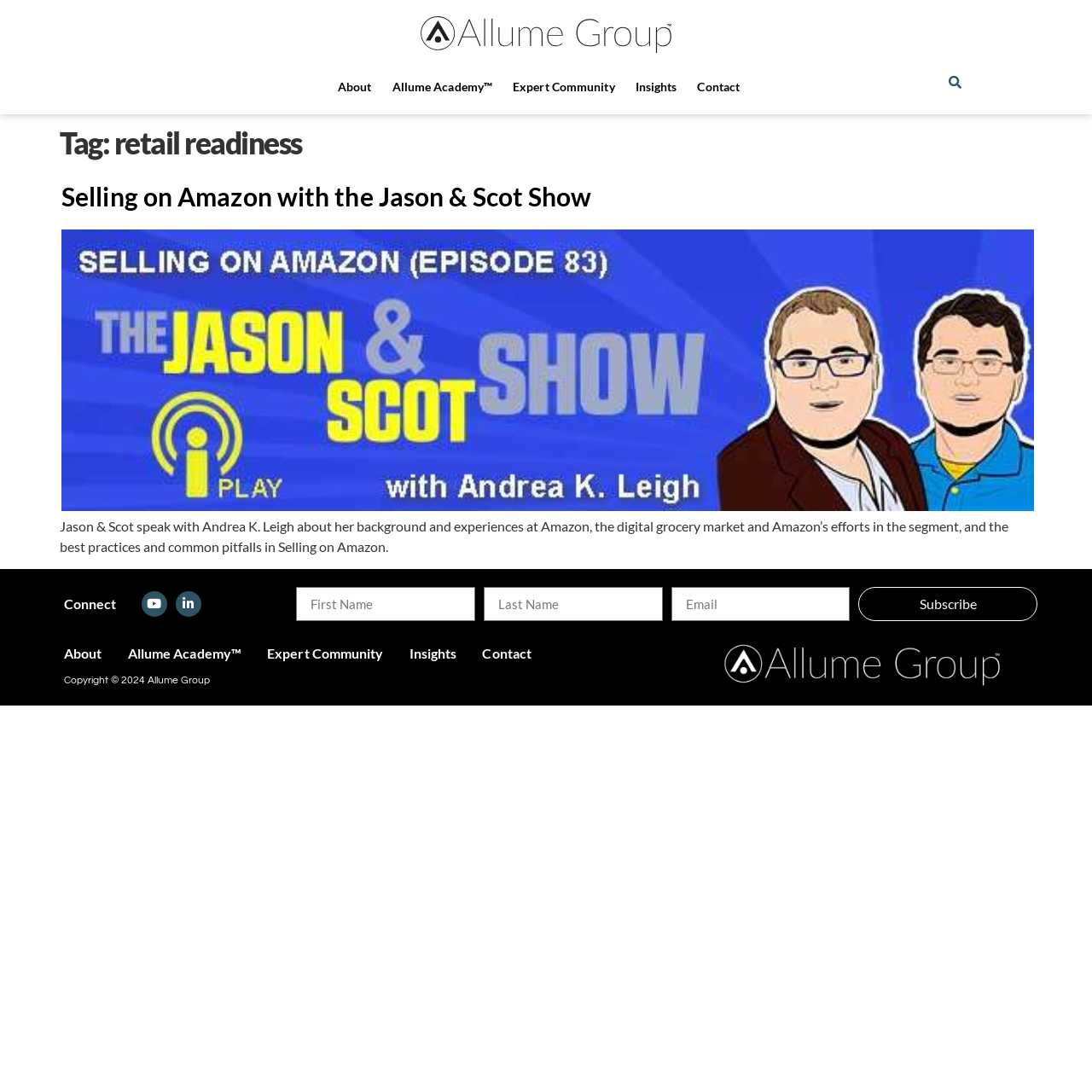Give a concise answer using one word or a phrase to the following question:
How many links are in the top navigation bar?

5